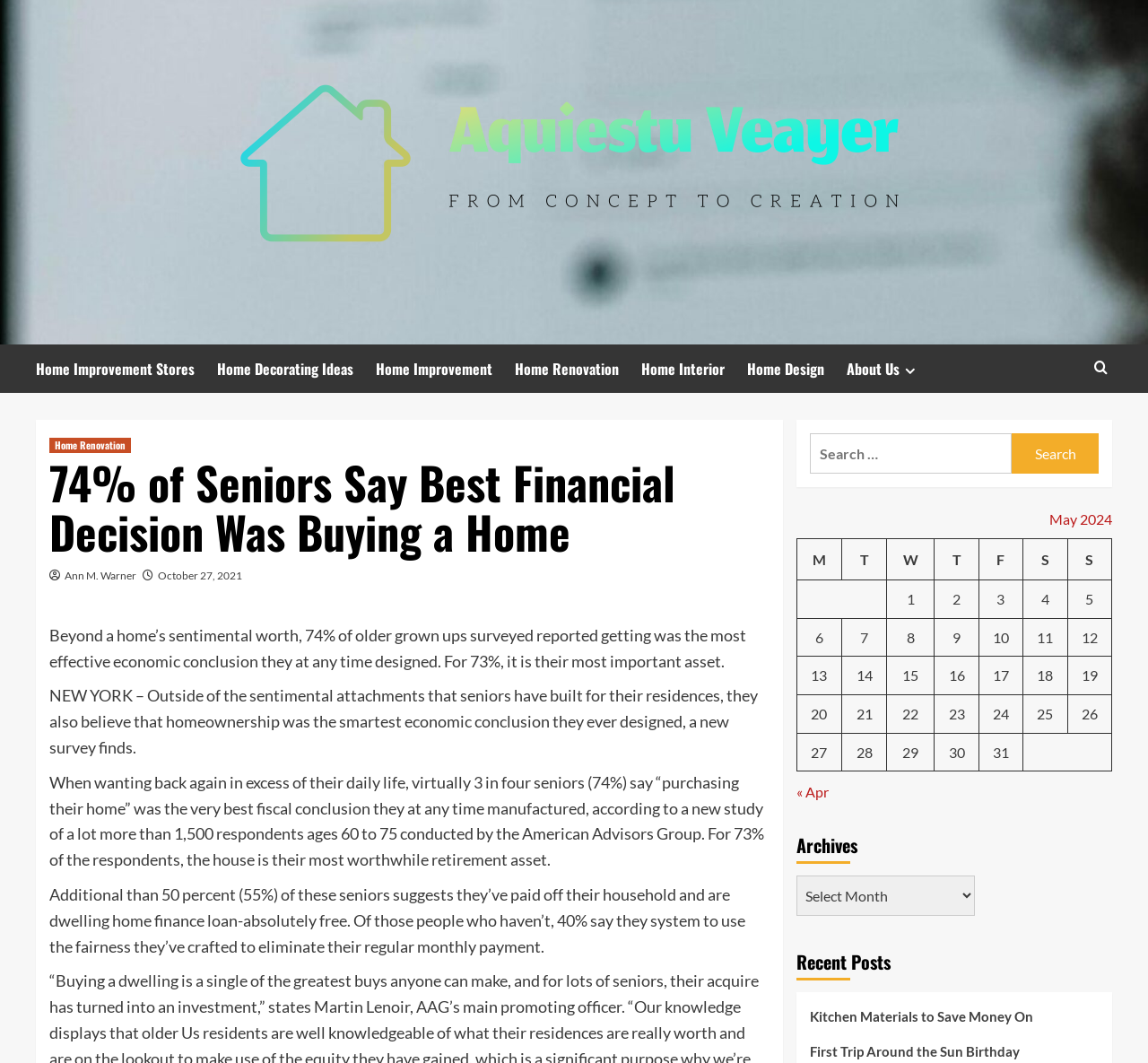Identify and provide the title of the webpage.

74% of Seniors Say Best Financial Decision Was Buying a Home